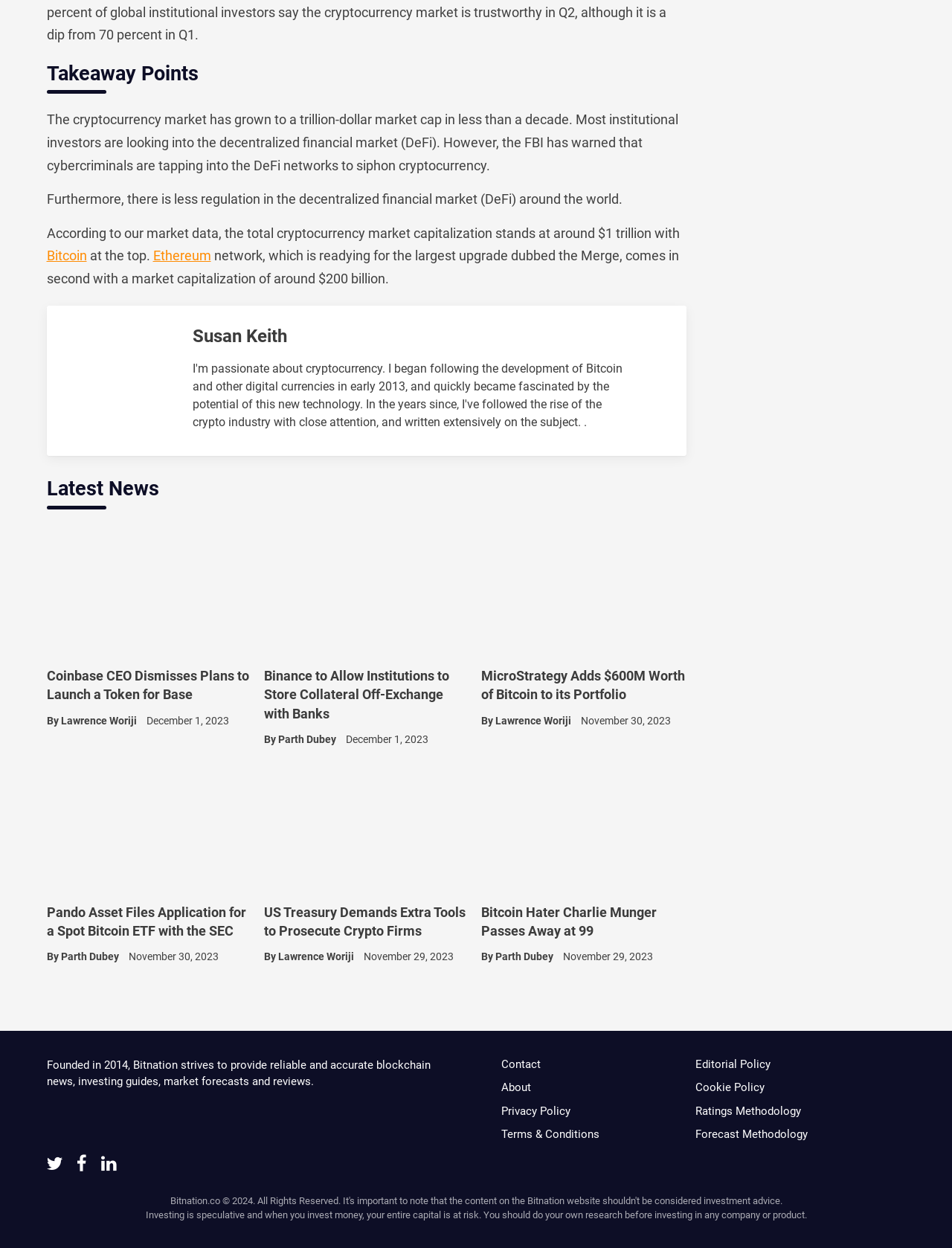Pinpoint the bounding box coordinates of the clickable element to carry out the following instruction: "View the latest news about MicroStrategy adding $600M worth of Bitcoin to its portfolio."

[0.506, 0.534, 0.721, 0.564]